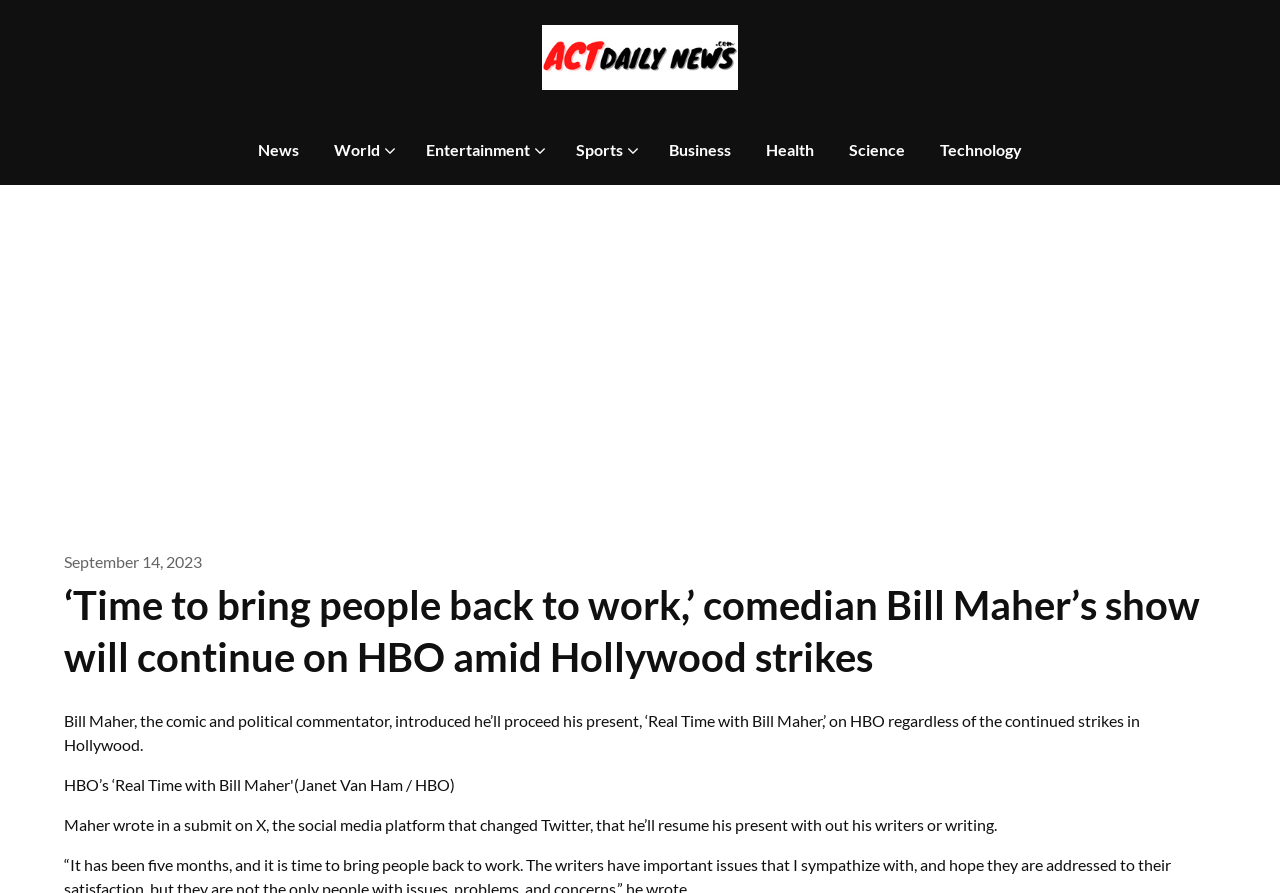Please determine the bounding box coordinates of the clickable area required to carry out the following instruction: "Follow on Facebook". The coordinates must be four float numbers between 0 and 1, represented as [left, top, right, bottom].

None